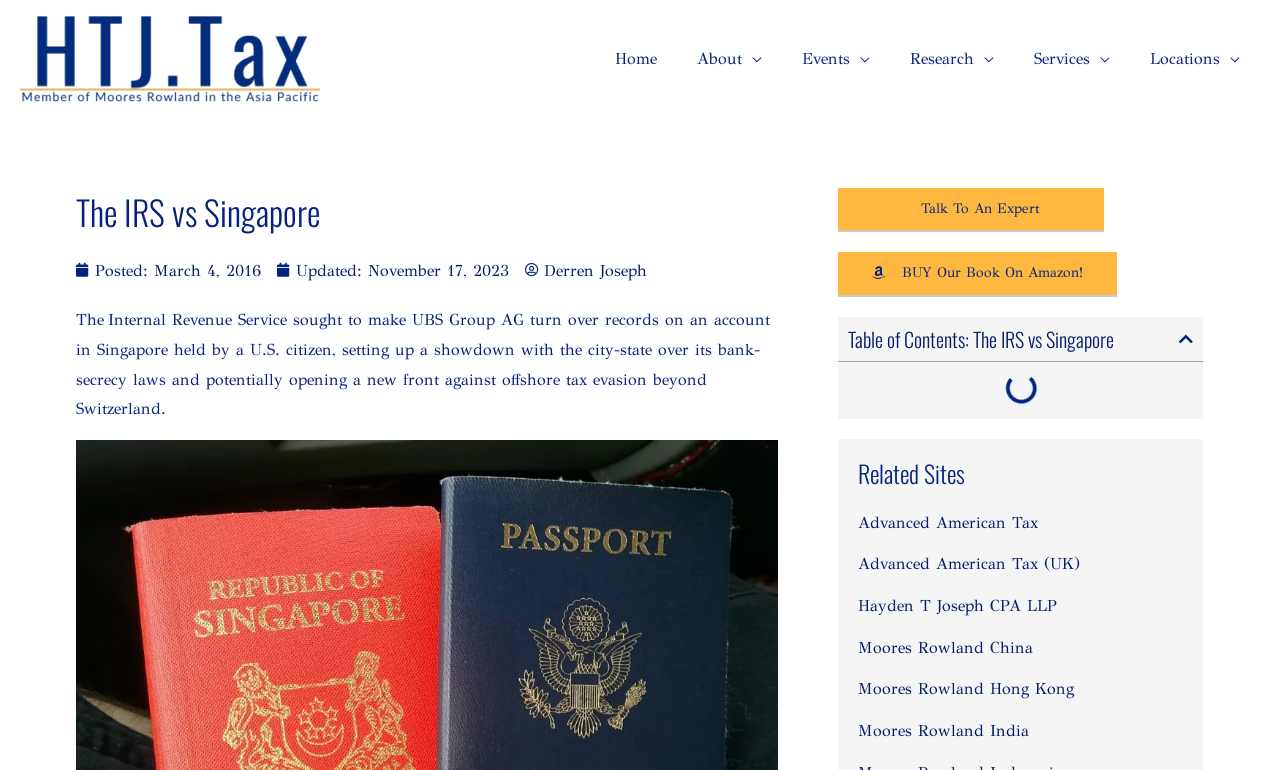Please identify the bounding box coordinates of the region to click in order to complete the task: "Click on the 'Home' link". The coordinates must be four float numbers between 0 and 1, specified as [left, top, right, bottom].

[0.465, 0.035, 0.529, 0.118]